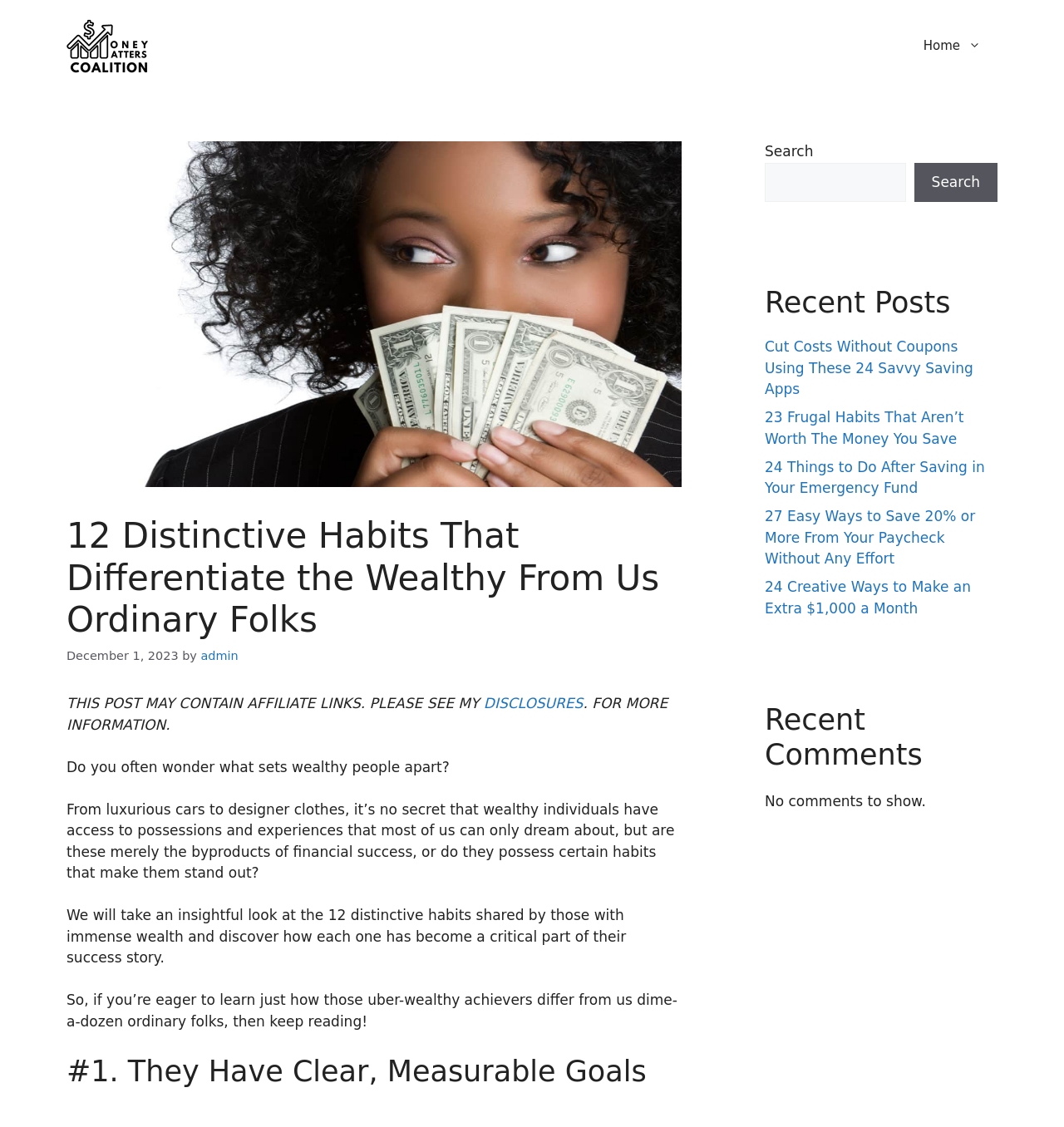How many recent posts are listed?
Based on the image, answer the question with as much detail as possible.

I counted the number of link elements under the complementary element with the heading 'Recent Posts'. There are 5 link elements, each representing a recent post.